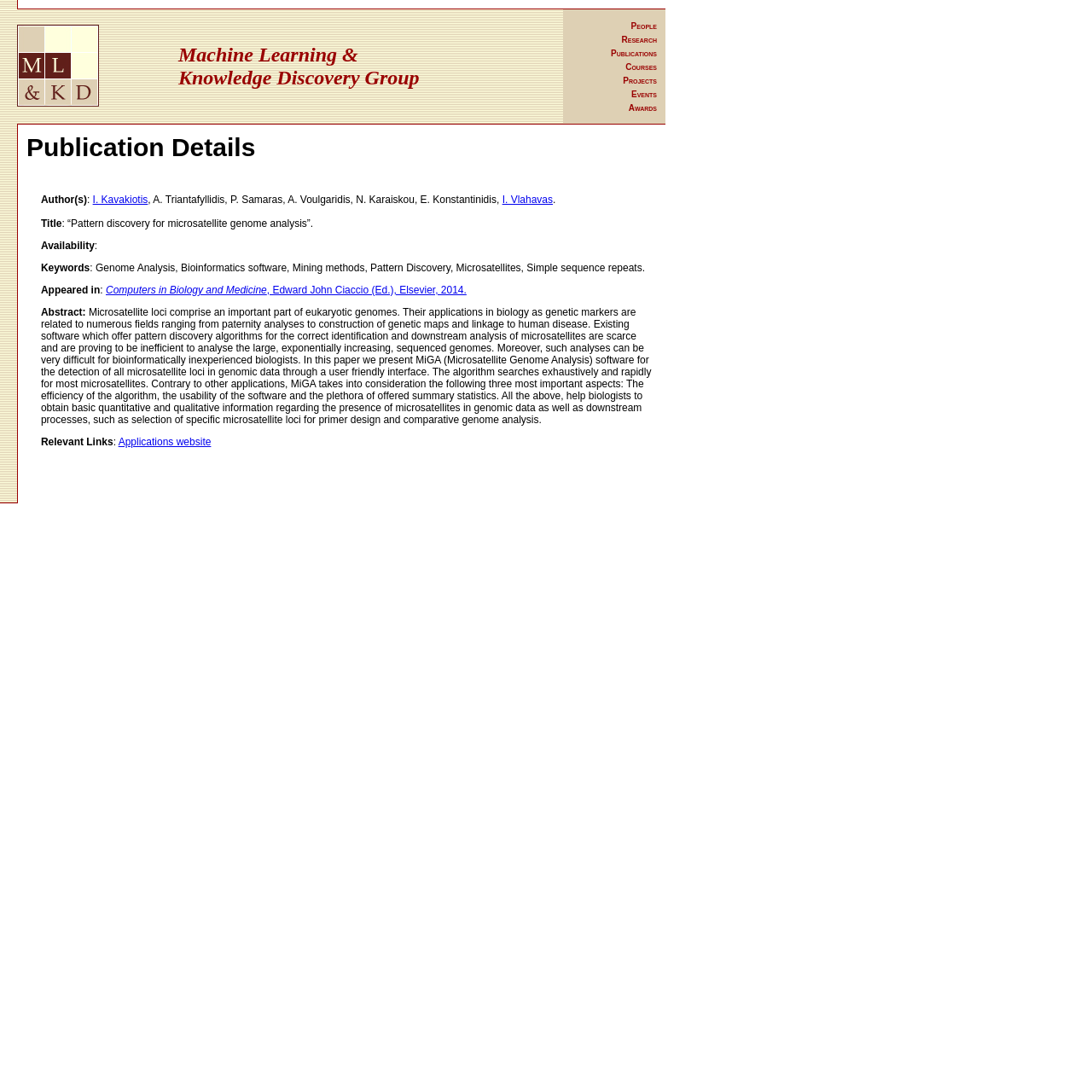Pinpoint the bounding box coordinates of the area that should be clicked to complete the following instruction: "Click the 'Applications website' link". The coordinates must be given as four float numbers between 0 and 1, i.e., [left, top, right, bottom].

[0.108, 0.399, 0.193, 0.41]